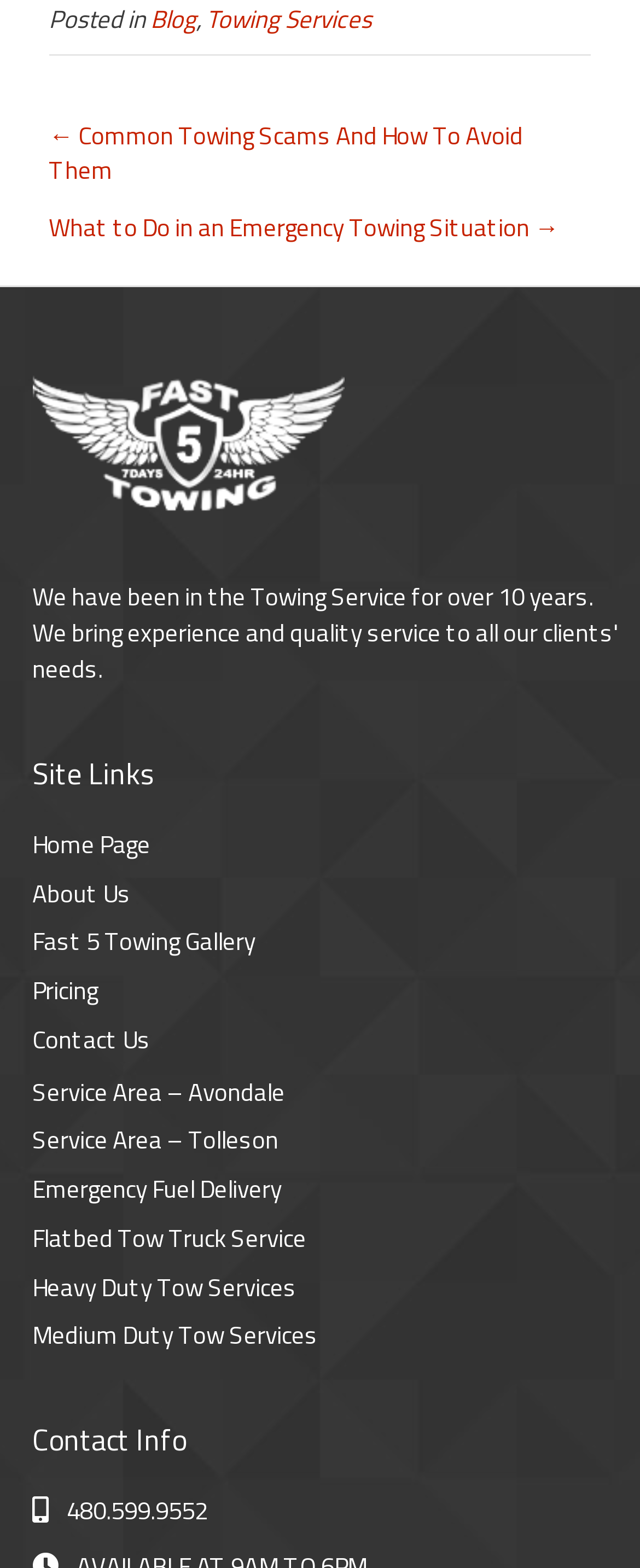Analyze the image and give a detailed response to the question:
What is the company's phone number?

The phone number can be found in the 'Contact Info' section at the bottom of the webpage, where it is listed as ' 480.599.9552'.